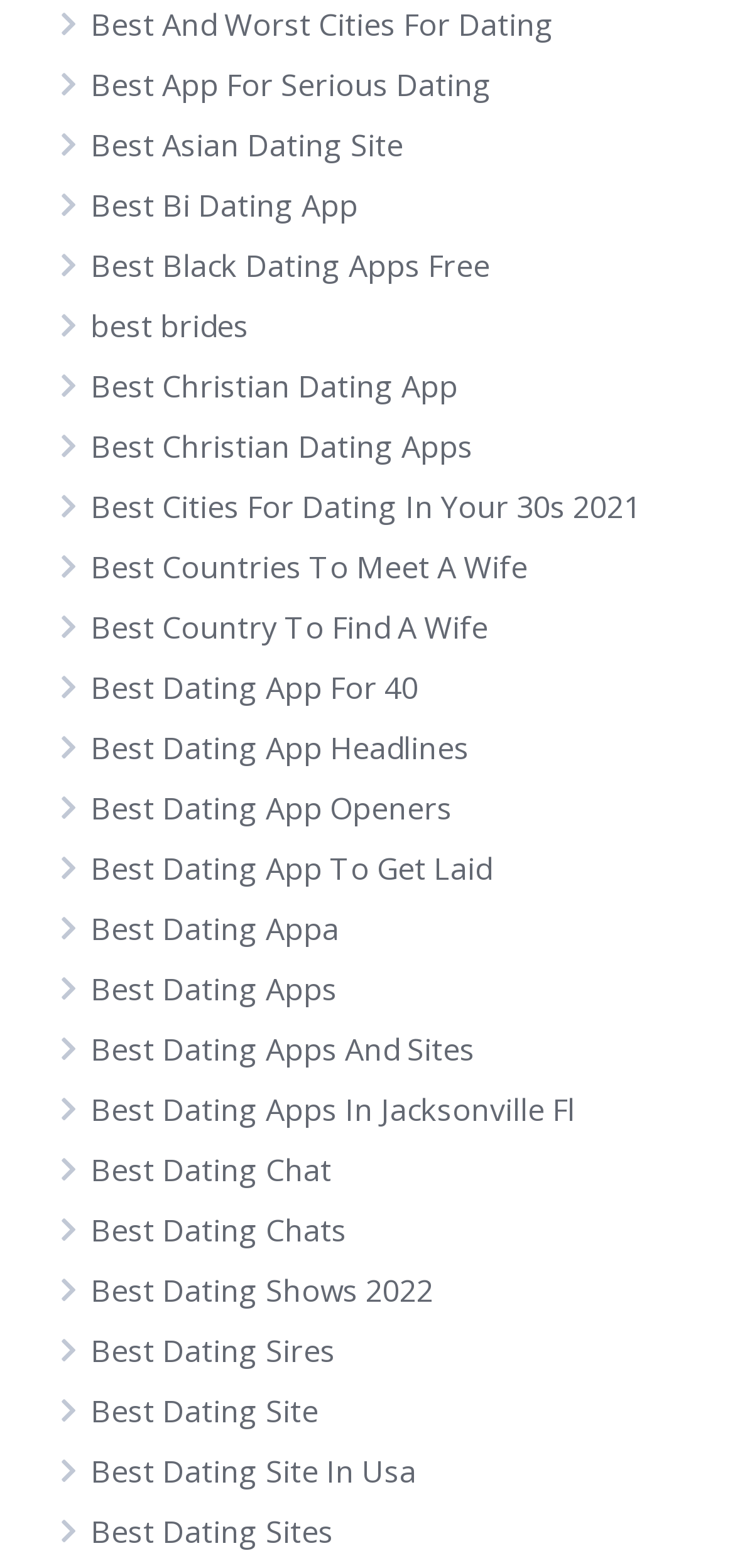How many links are on this webpage?
Based on the screenshot, provide a one-word or short-phrase response.

50